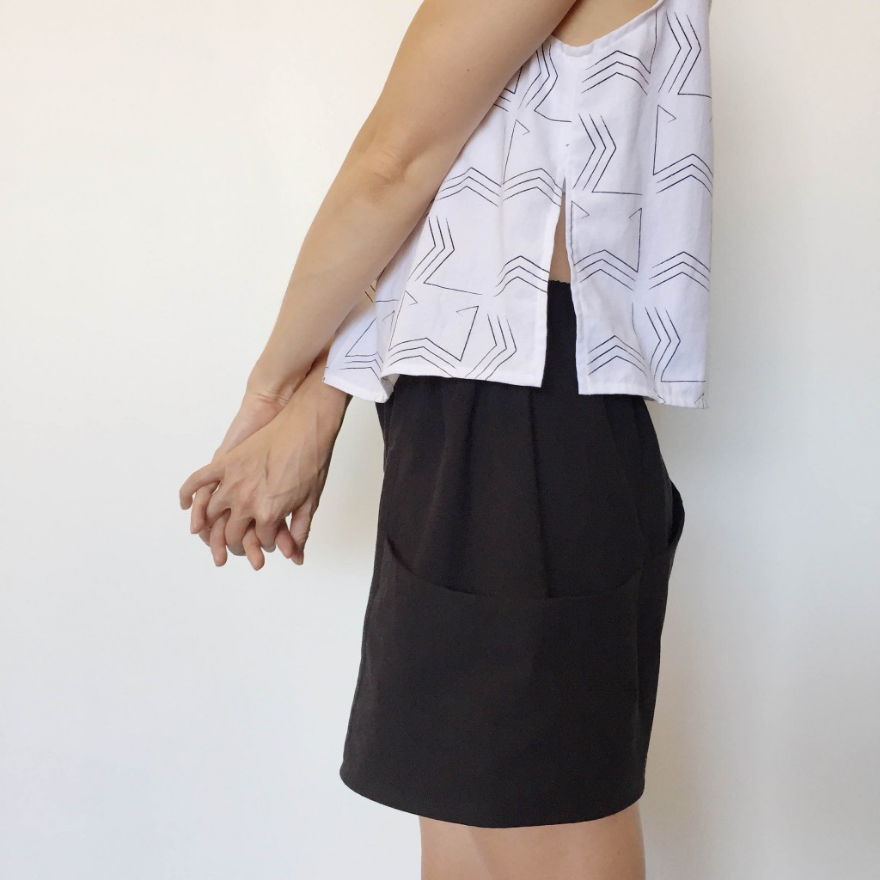Describe all the important aspects and details of the image.

The image showcases a model wearing a stylish, contemporary outfit that reflects a blend of modern design aesthetics and comfort. She is dressed in a white, sleeveless top adorned with minimalist, geometric line patterns, which adds a touch of artistic flair. The top features a unique back split, enhancing its contemporary styling. 

Paired with a chic, black skirt that has a relaxed fit and front pockets, the outfit emphasizes both fashion and functionality. The model's hands are held together in a graceful manner, suggesting a sense of ease and confidence. The simple, neutral background further highlights the elegance of the outfit, allowing the viewer to appreciate the design details and the quality of the fabrics. This ensemble perfectly encapsulates a commitment to crafting garments that are not only visually appealing but also made with care, as emphasized by the designer's dedication to quality and individuality in the creation of each piece.